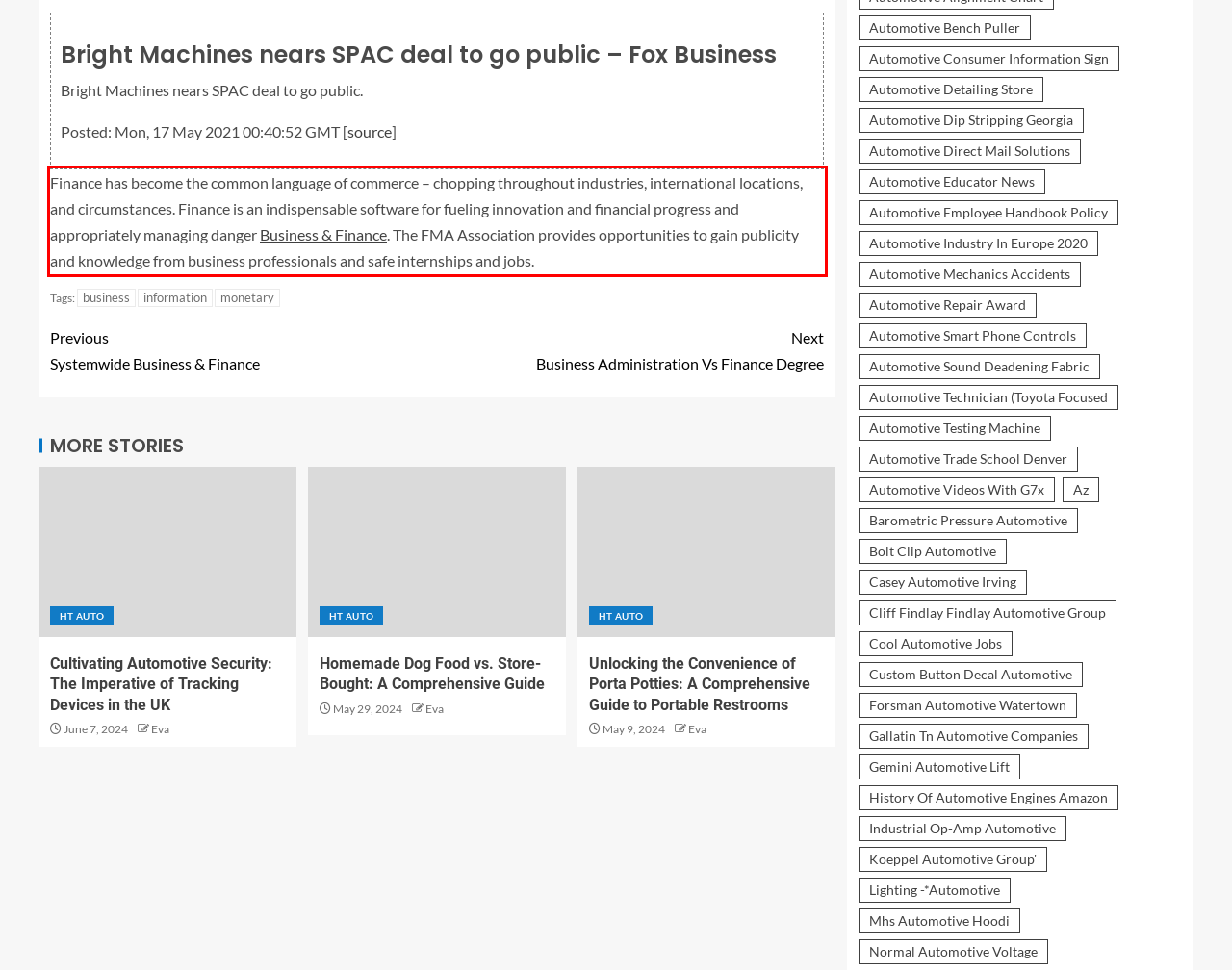Identify the red bounding box in the webpage screenshot and perform OCR to generate the text content enclosed.

Finance has become the common language of commerce – chopping throughout industries, international locations, and circumstances. Finance is an indispensable software for fueling innovation and financial progress and appropriately managing danger Business & Finance. The FMA Association provides opportunities to gain publicity and knowledge from business professionals and safe internships and jobs.